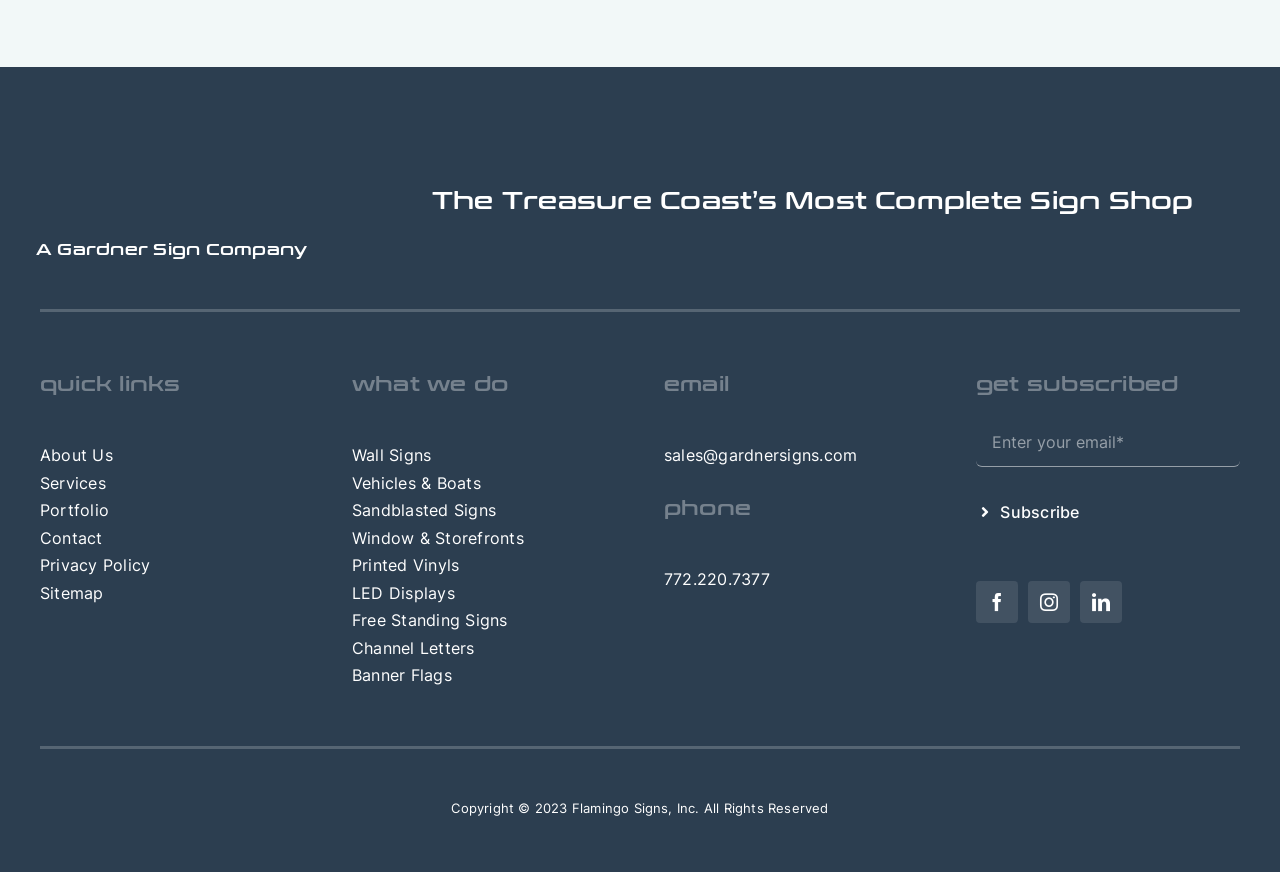Use a single word or phrase to answer the question: What is the email address for sales?

sales@gardnersigns.com